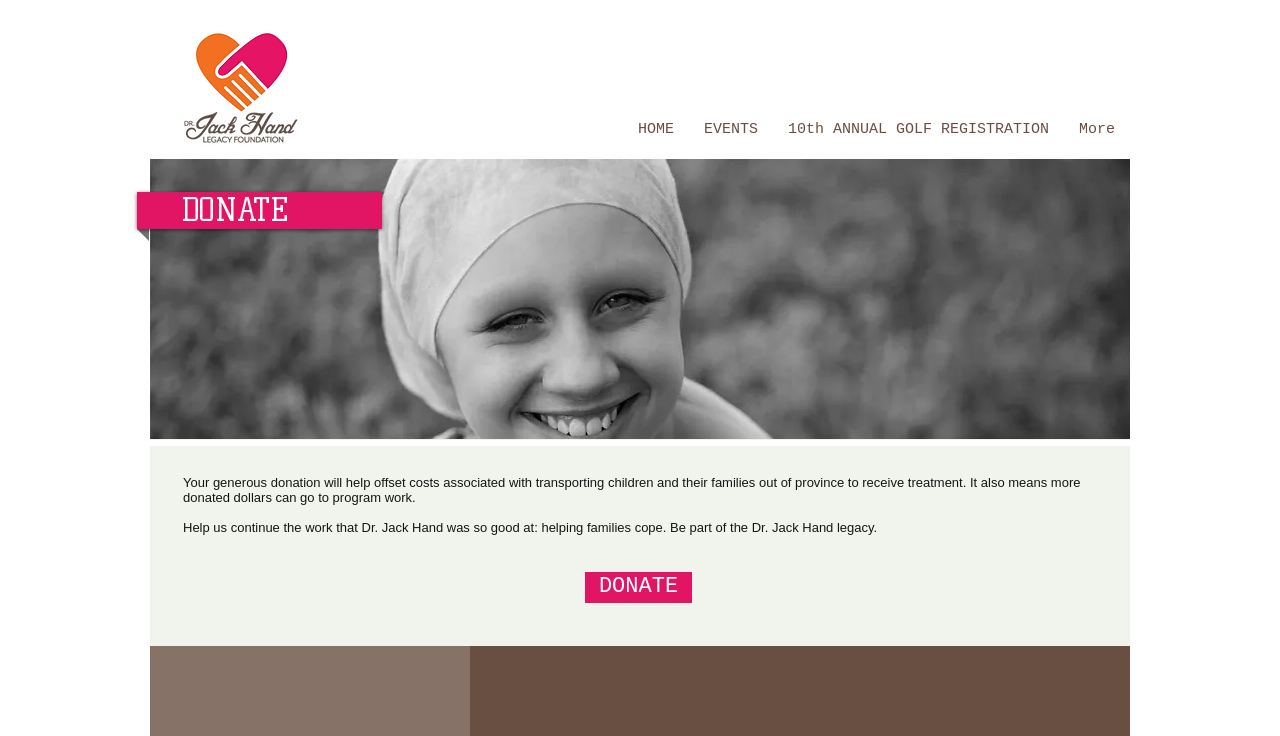Please reply to the following question using a single word or phrase: 
What is the main action on this webpage?

Donate